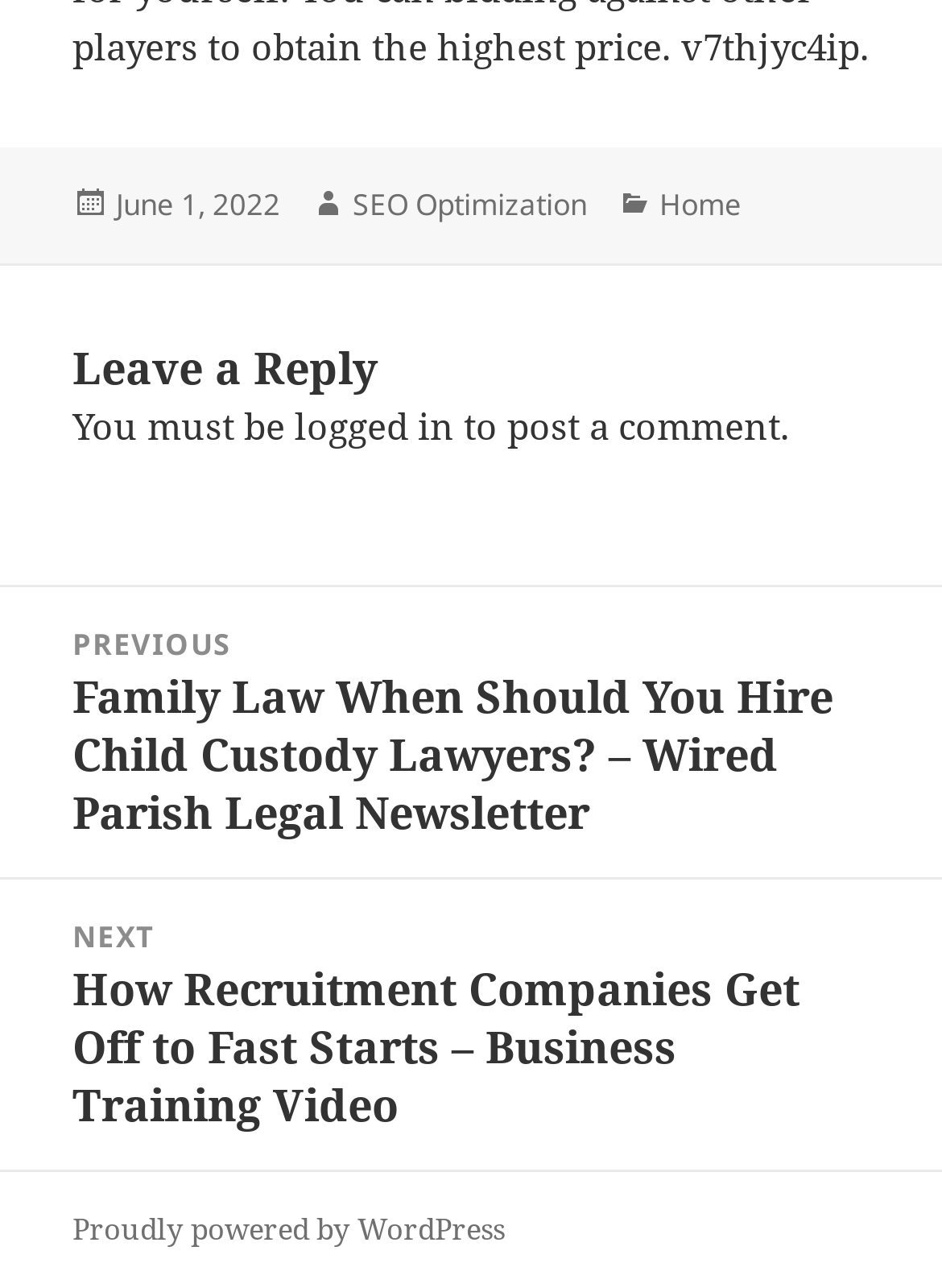Locate the UI element that matches the description June 1, 2022 in the webpage screenshot. Return the bounding box coordinates in the format (top-left x, top-left y, bottom-right x, bottom-right y), with values ranging from 0 to 1.

[0.123, 0.142, 0.297, 0.176]